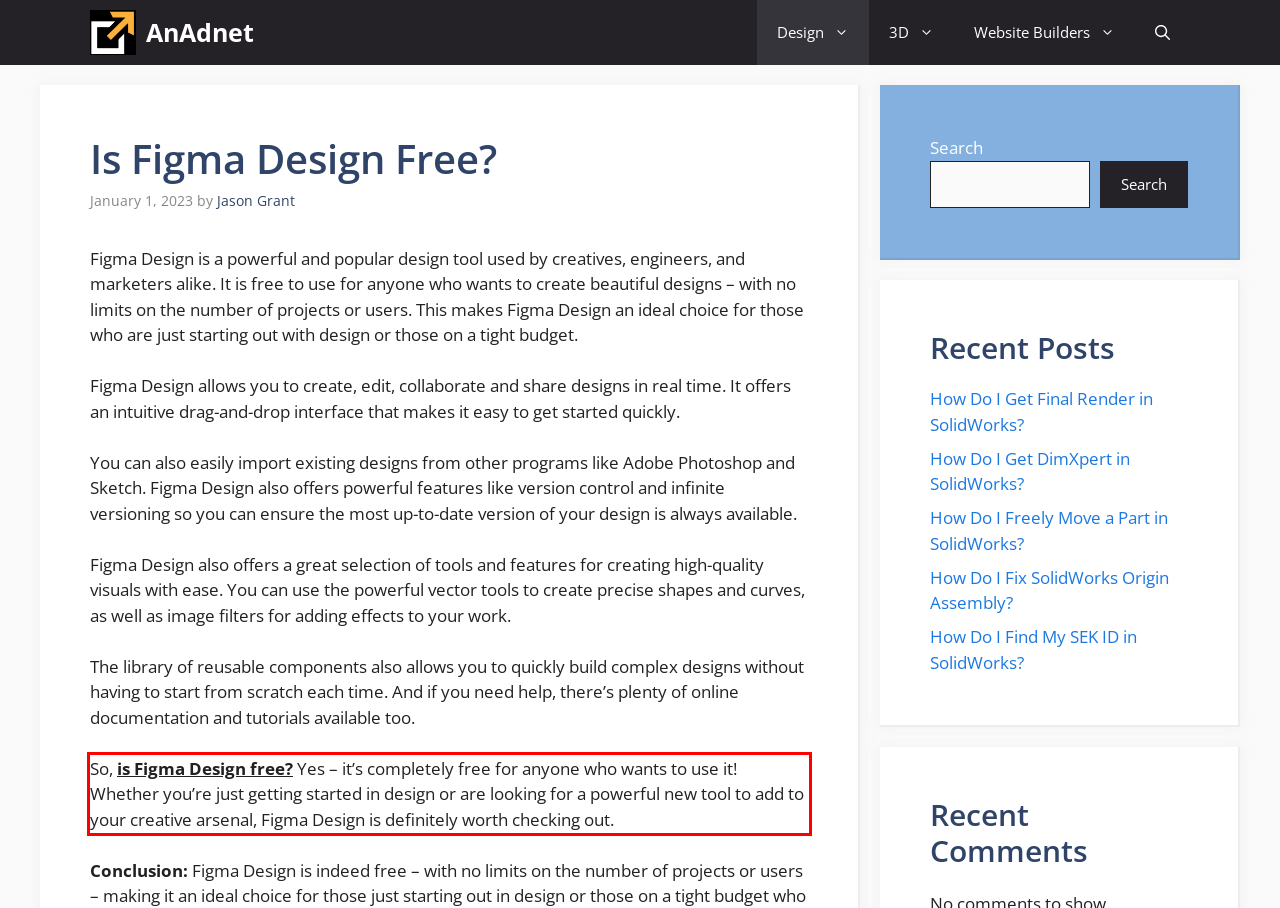You are given a screenshot showing a webpage with a red bounding box. Perform OCR to capture the text within the red bounding box.

So, is Figma Design free? Yes – it’s completely free for anyone who wants to use it! Whether you’re just getting started in design or are looking for a powerful new tool to add to your creative arsenal, Figma Design is definitely worth checking out.